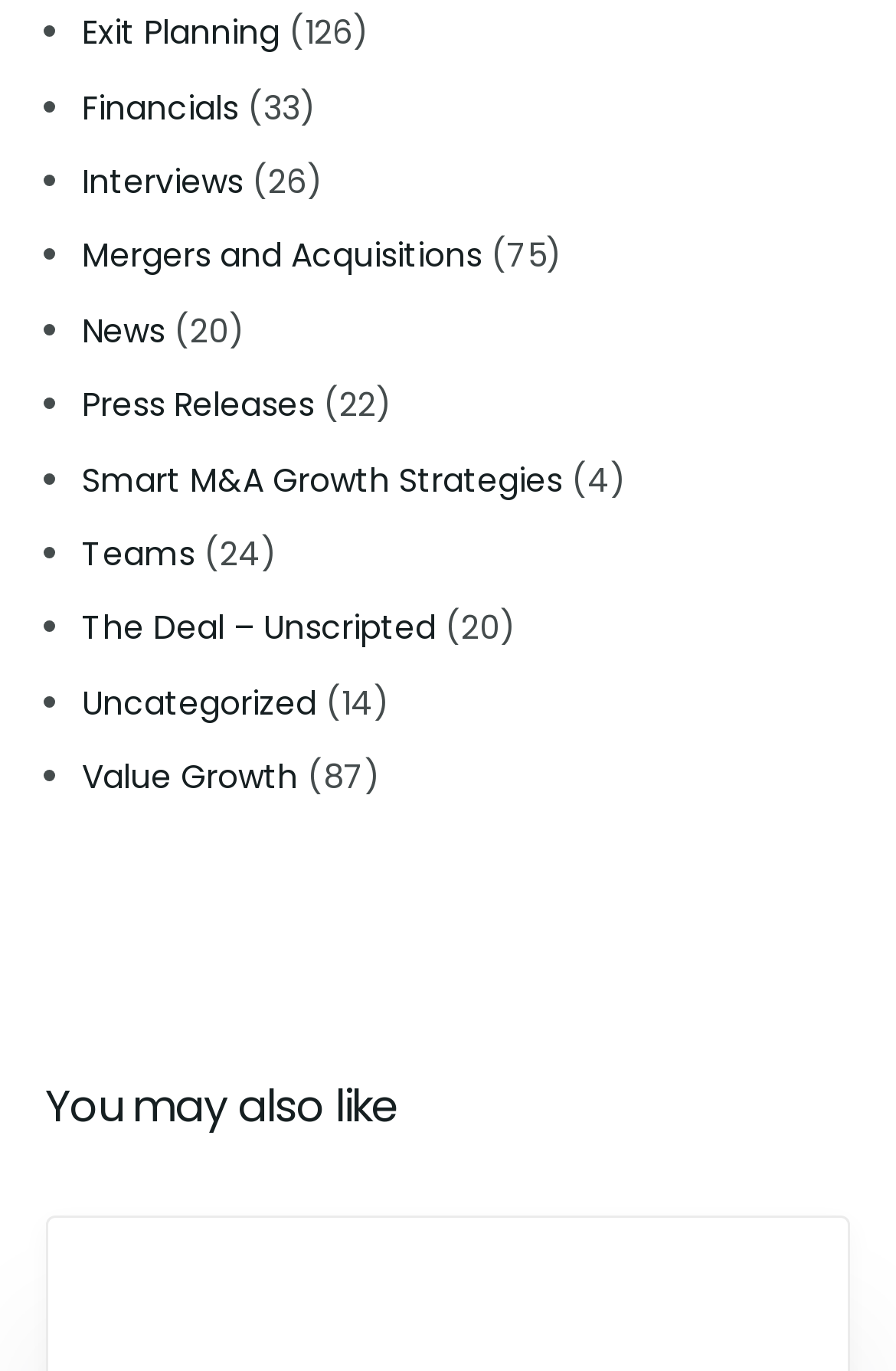How many categories are listed?
Could you give a comprehensive explanation in response to this question?

I counted the number of list markers and corresponding links, which are 12 in total, indicating 12 categories.